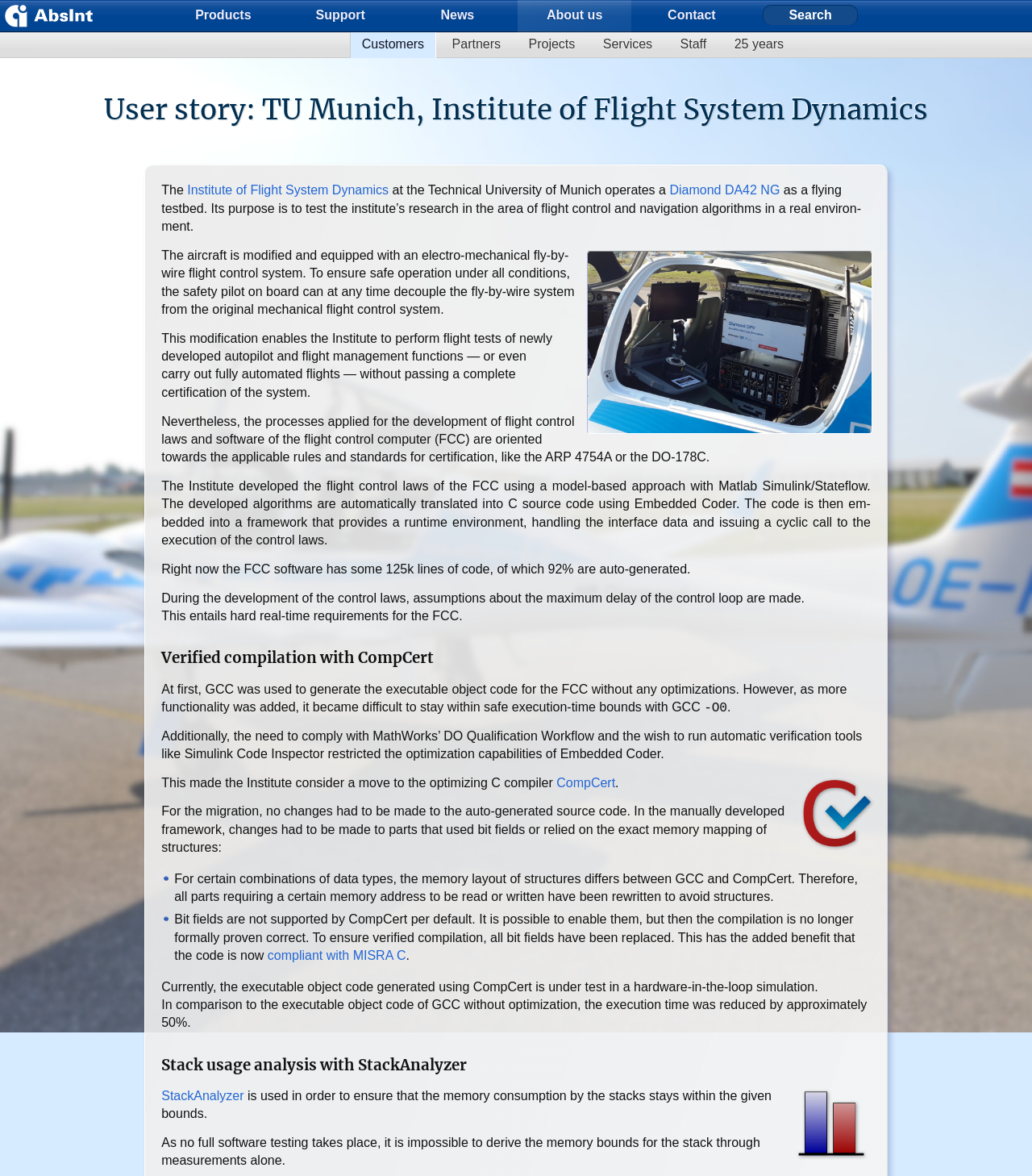Extract the bounding box coordinates of the UI element described: "Diamond DA42 NG". Provide the coordinates in the format [left, top, right, bottom] with values ranging from 0 to 1.

[0.649, 0.156, 0.756, 0.168]